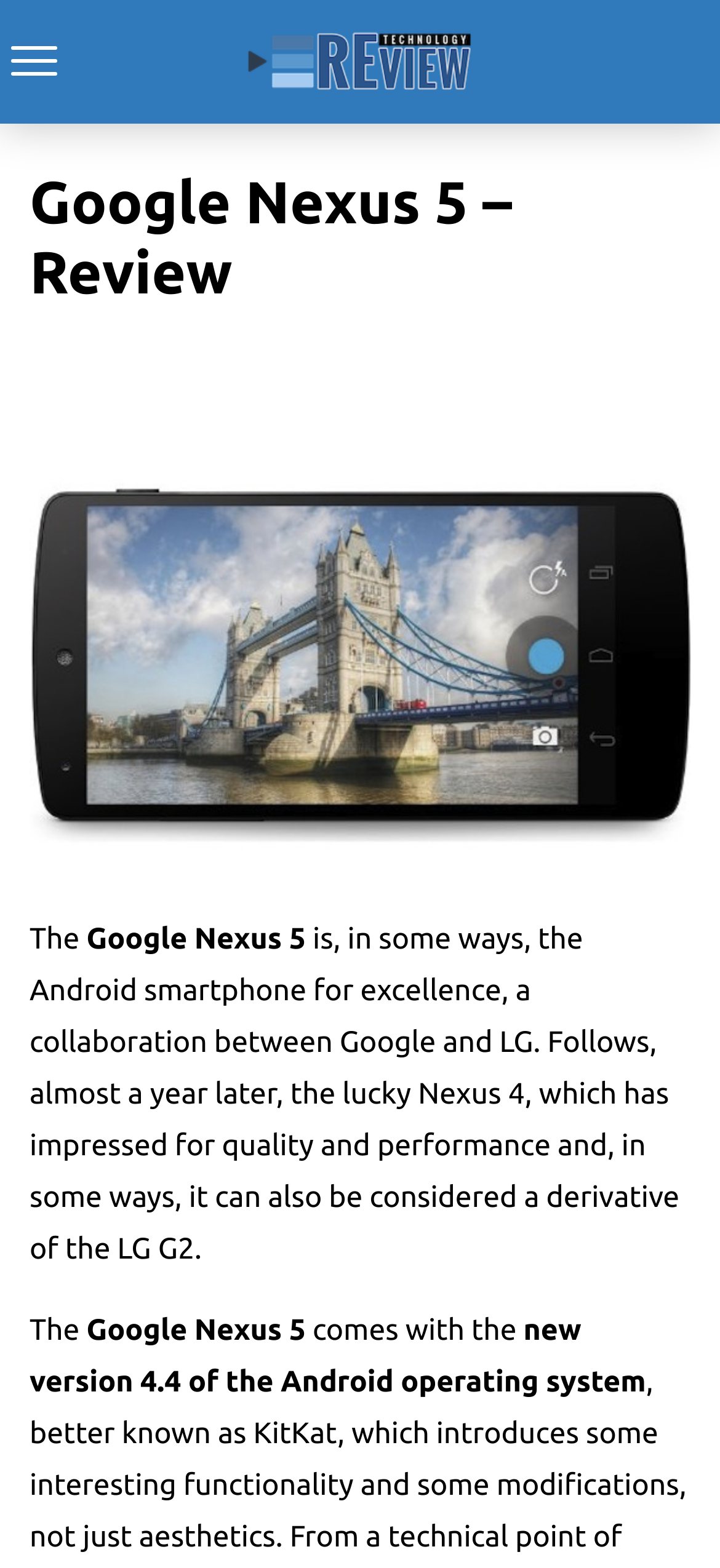What is the predecessor of the Nexus 5?
Answer with a single word or phrase by referring to the visual content.

Nexus 4